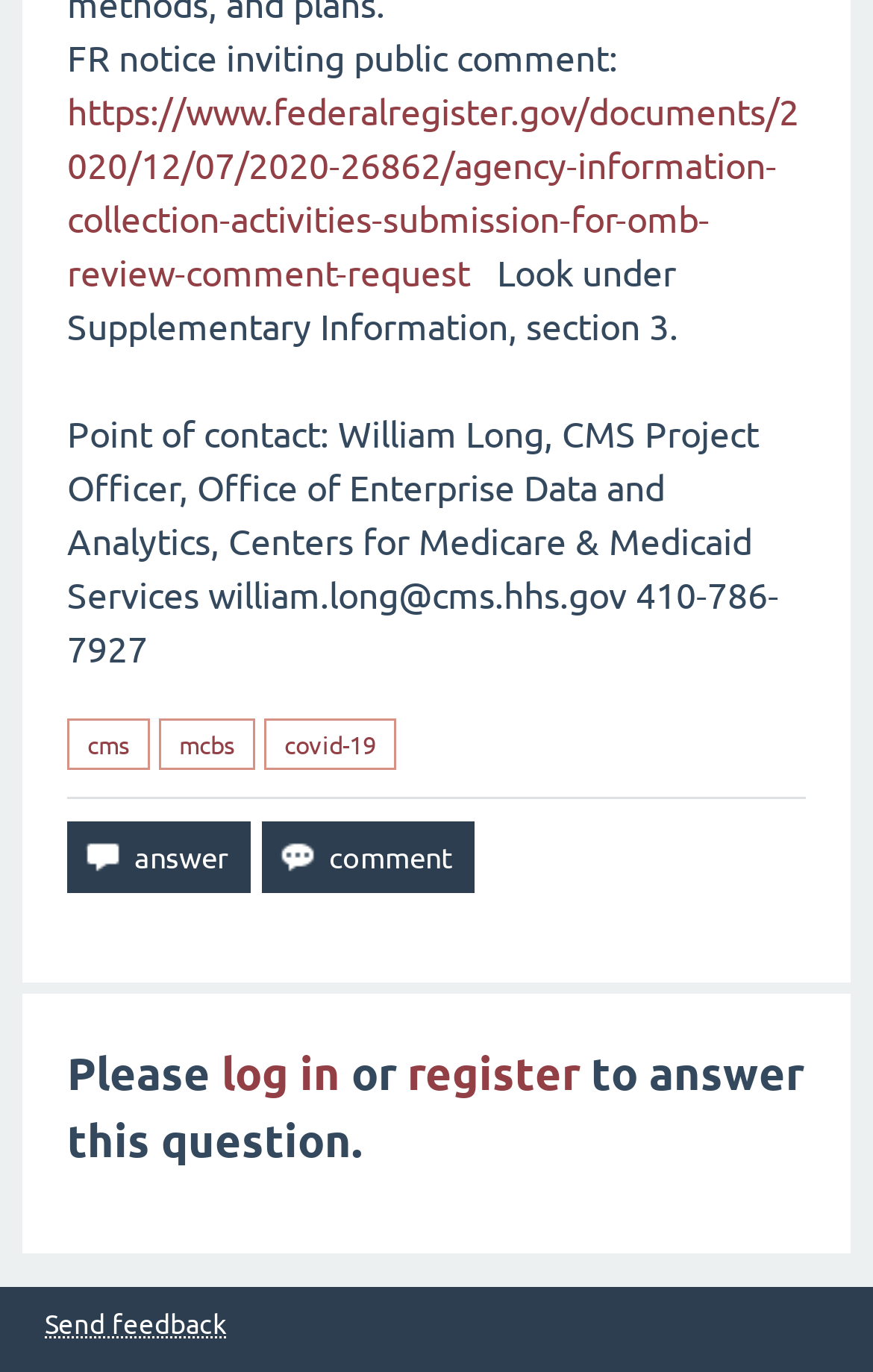Can you provide the bounding box coordinates for the element that should be clicked to implement the instruction: "Click the 'Send feedback' link"?

[0.051, 0.955, 0.259, 0.976]